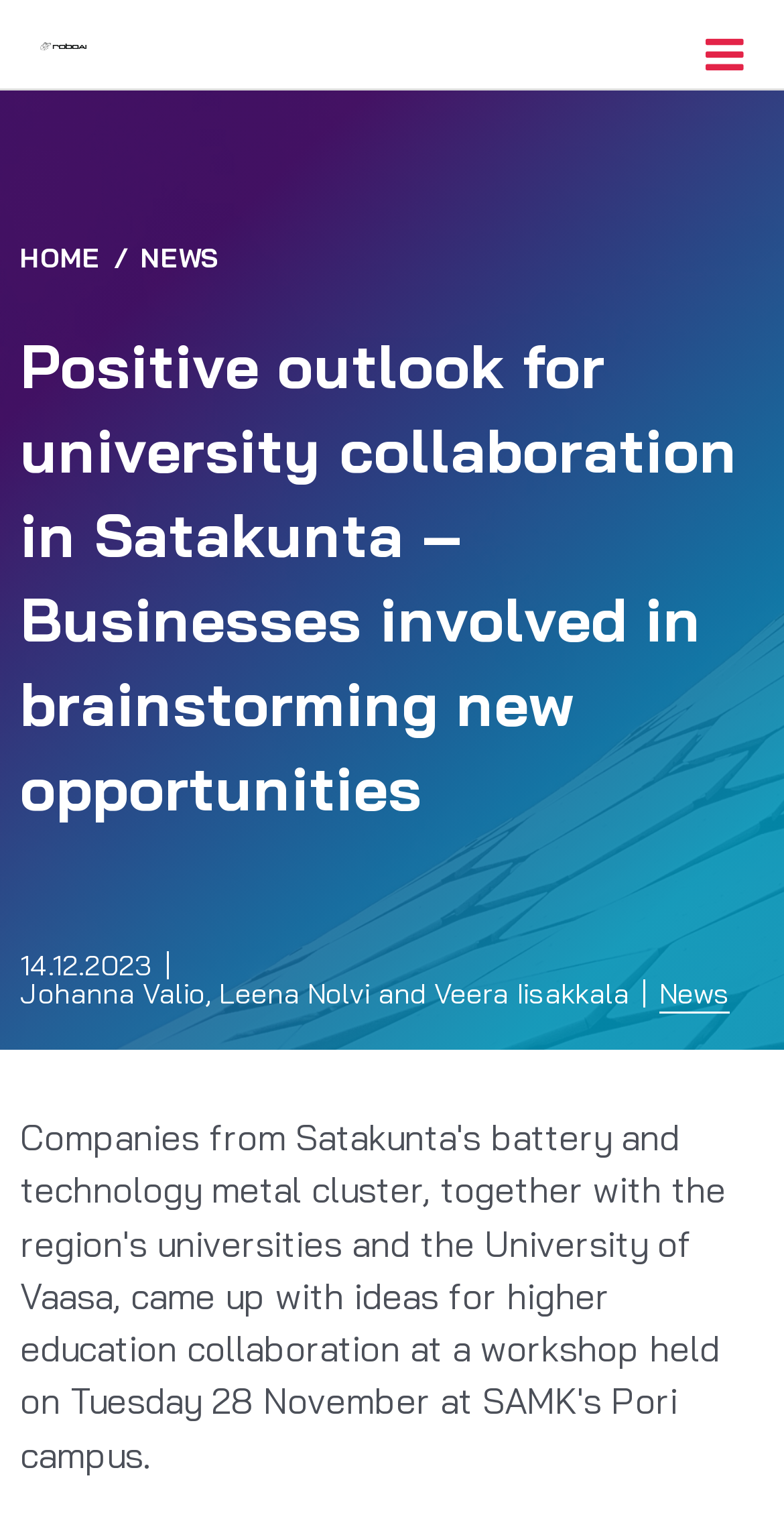Offer a thorough description of the webpage.

The webpage appears to be a news article or blog post from RoboAI, with a focus on university collaboration in Satakunta. At the top left corner, there is a RoboAI logo, which is a black logo on a white background. Below the logo, there is a breadcrumb navigation menu with three links: "HOME", "NEWS", and a separator in between.

The main content of the page is a news article with a heading that reads "Positive outlook for university collaboration in Satakunta – Businesses involved in brainstorming new opportunities". This heading spans almost the entire width of the page. Below the heading, there is a date "14.12.2023" and a list of authors, "Johanna Valio, Leena Nolvi and Veera Iisakkala". 

On the right side of the authors' names, there is a link to the "News" section. The article's content is not explicitly mentioned, but it likely discusses the collaboration between companies from Satakunta's battery and technology metal cluster, universities, and the University of Vaasa.

At the top right corner, there is a "Toggle Menu" button, which suggests that the webpage has a responsive design and can be accessed on various devices. Overall, the webpage has a simple and clean layout, with a focus on presenting the news article's content.